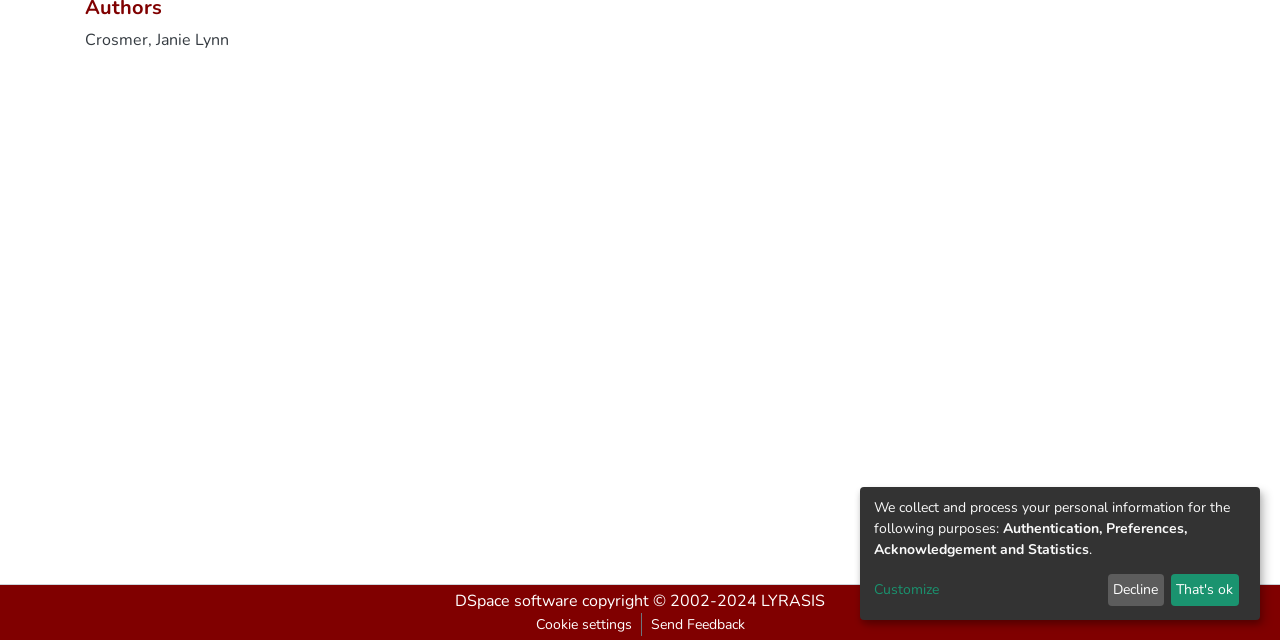Determine the bounding box for the described HTML element: "LYRASIS". Ensure the coordinates are four float numbers between 0 and 1 in the format [left, top, right, bottom].

[0.595, 0.922, 0.645, 0.956]